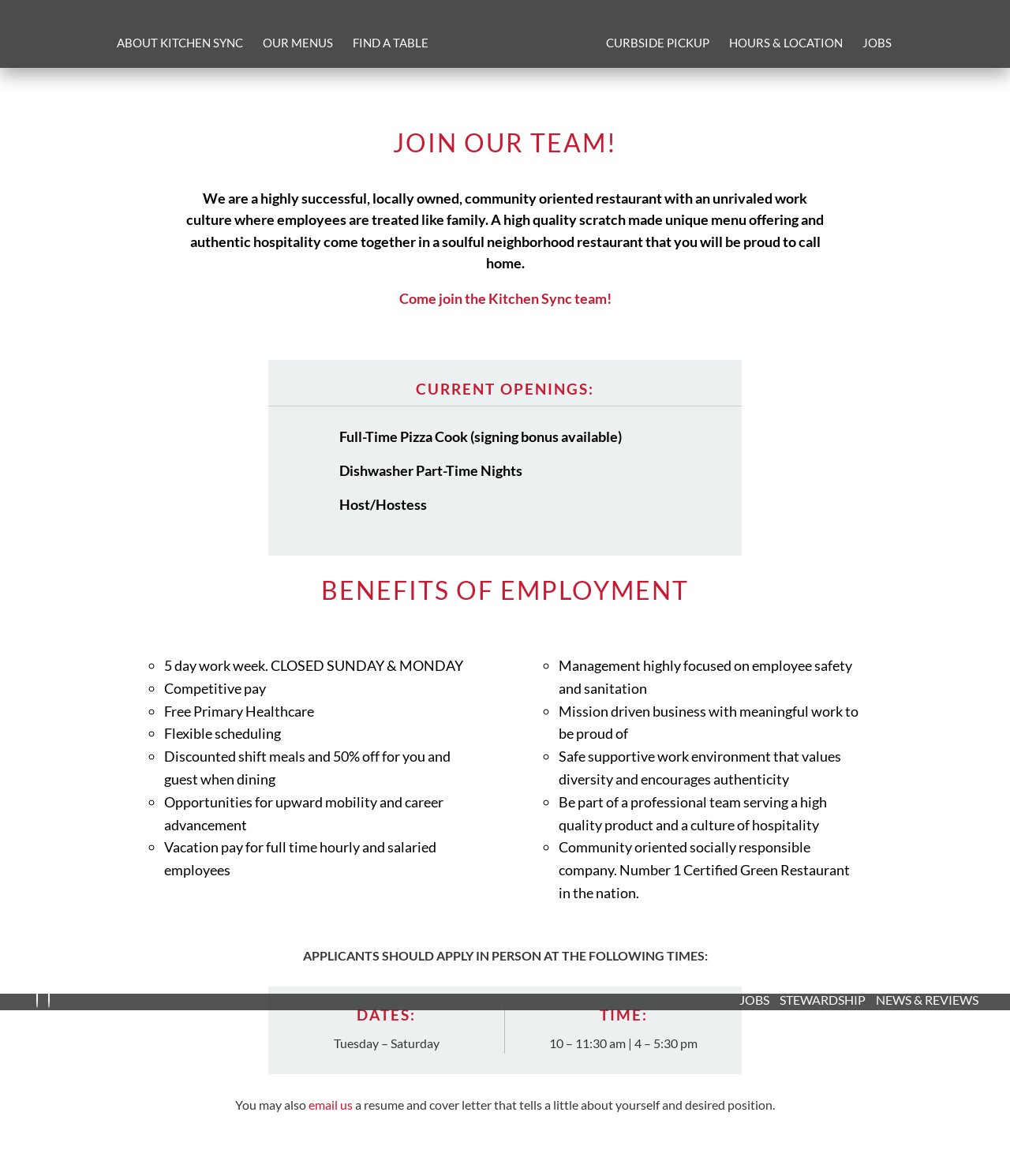Using a single word or phrase, answer the following question: 
What is one of the benefits of working at Kitchen Sync?

Competitive pay